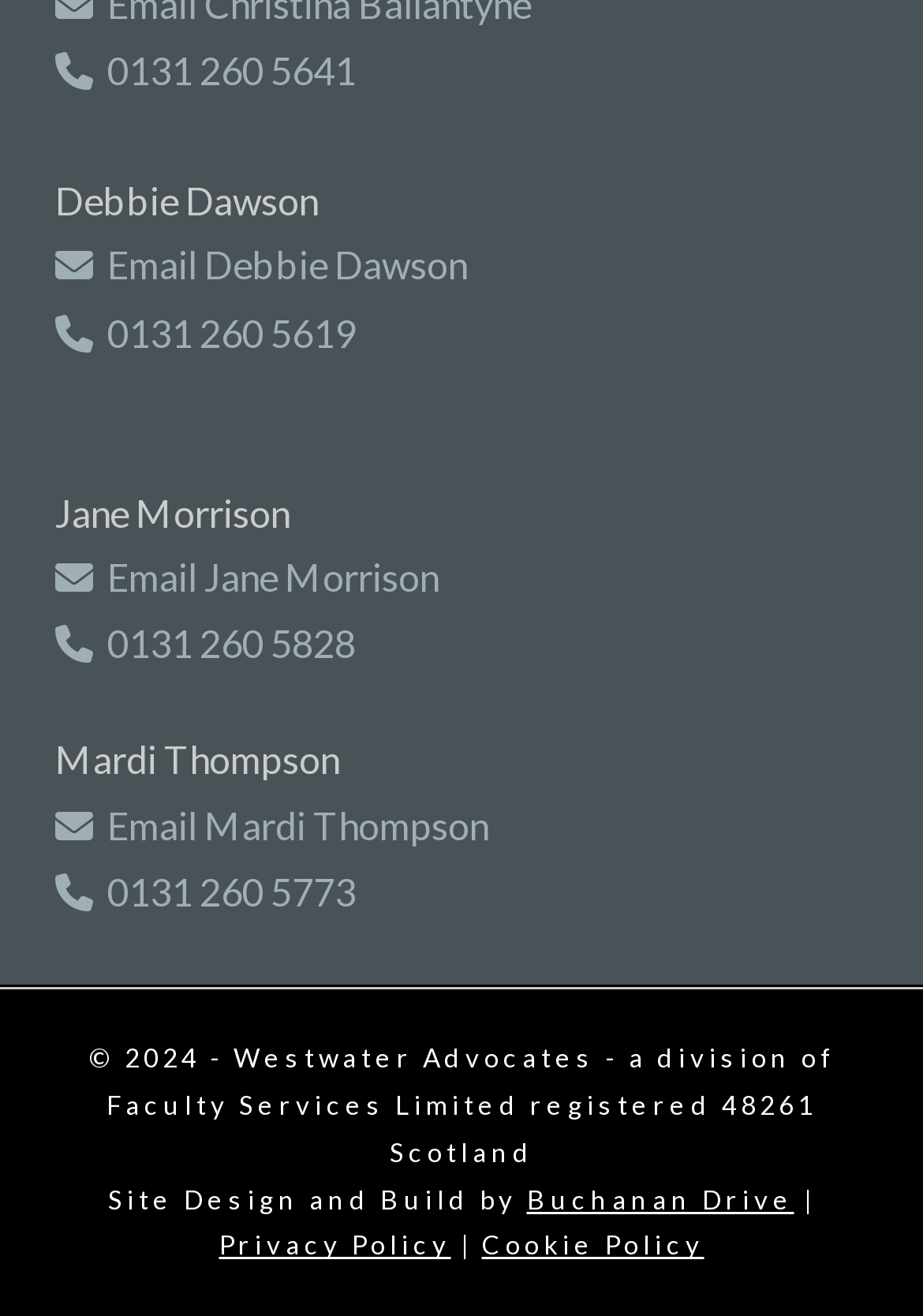Find the bounding box coordinates of the element to click in order to complete this instruction: "Visit Buchanan Drive". The bounding box coordinates must be four float numbers between 0 and 1, denoted as [left, top, right, bottom].

[0.571, 0.899, 0.86, 0.922]